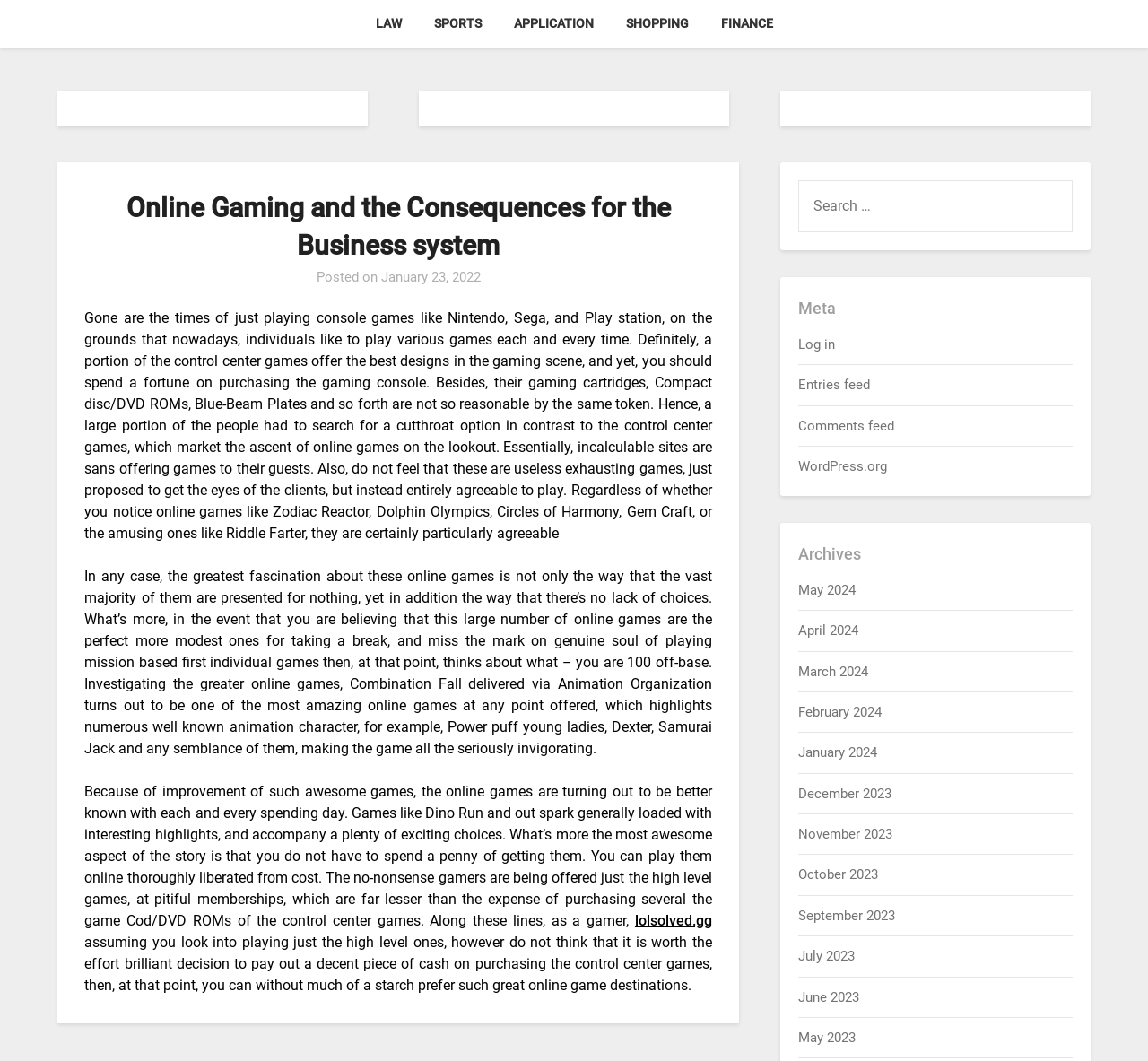Find the bounding box coordinates of the area to click in order to follow the instruction: "View January 2024 archives".

[0.696, 0.702, 0.764, 0.717]